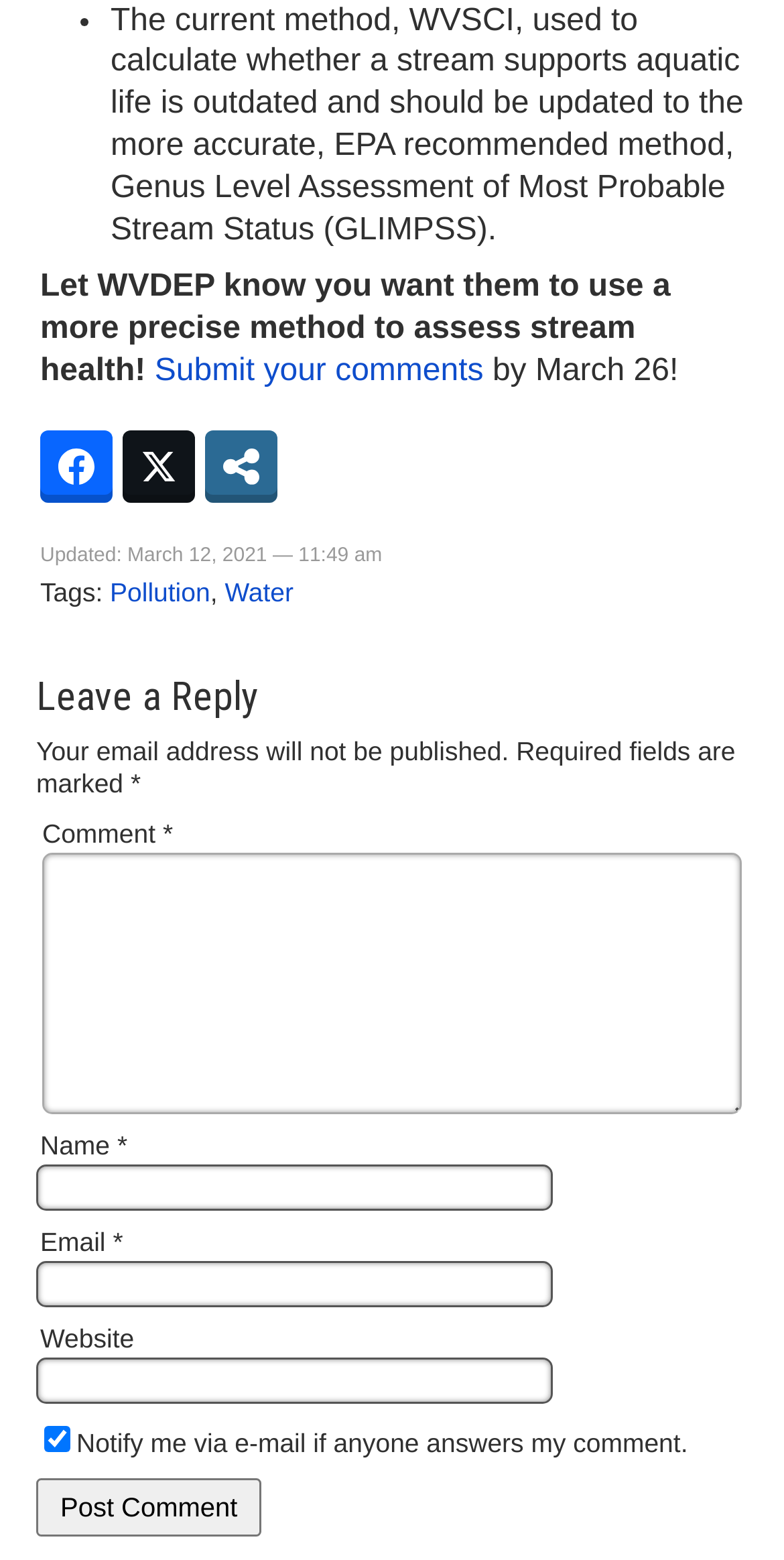Using the provided element description: "Water", identify the bounding box coordinates. The coordinates should be four floats between 0 and 1 in the order [left, top, right, bottom].

[0.287, 0.37, 0.374, 0.389]